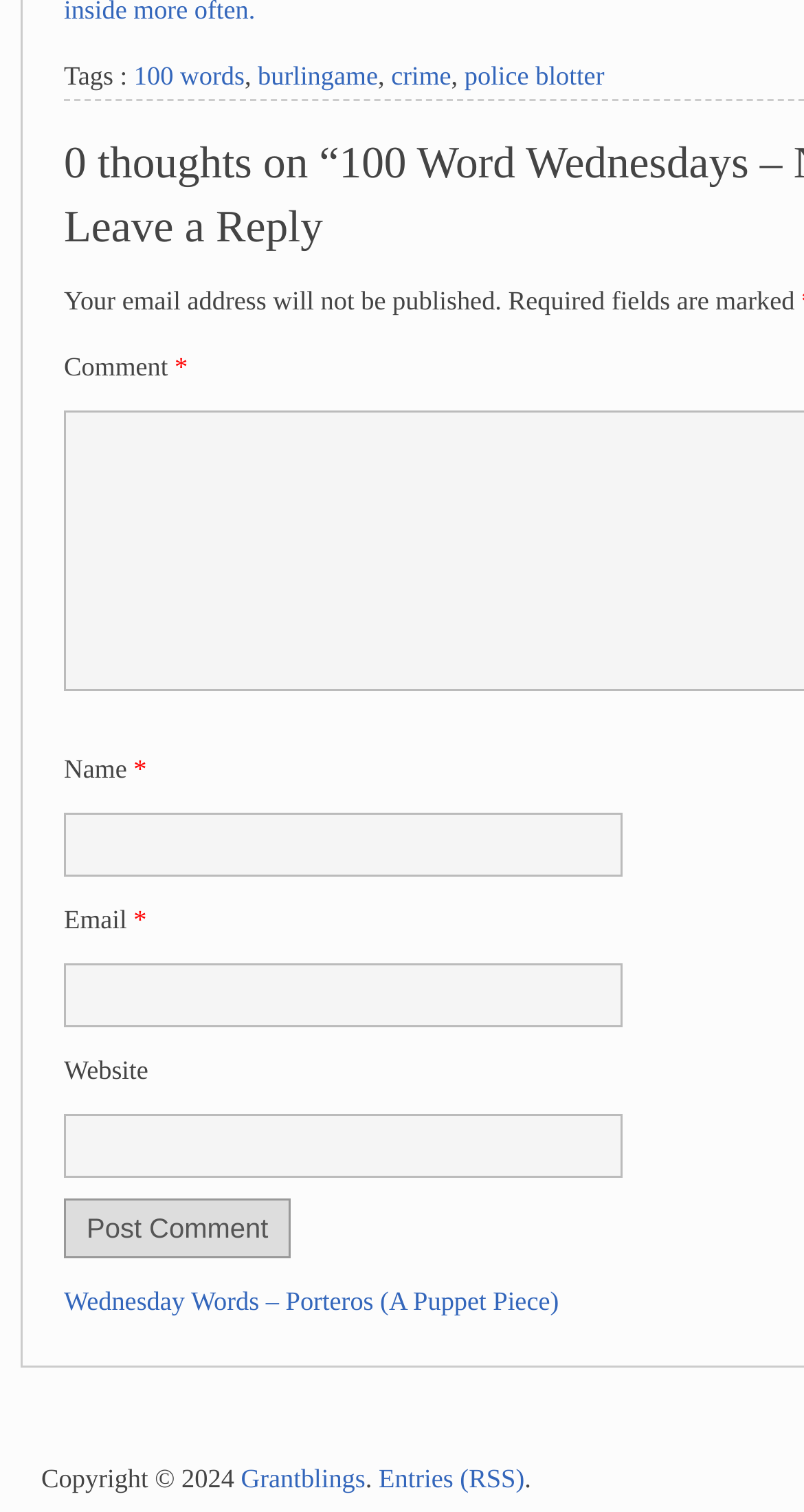What is the copyright year mentioned at the bottom of the page?
Look at the image and construct a detailed response to the question.

The copyright year is mentioned at the bottom of the page as 'Copyright © 2024' which is indicated by the StaticText element with the ID 23.